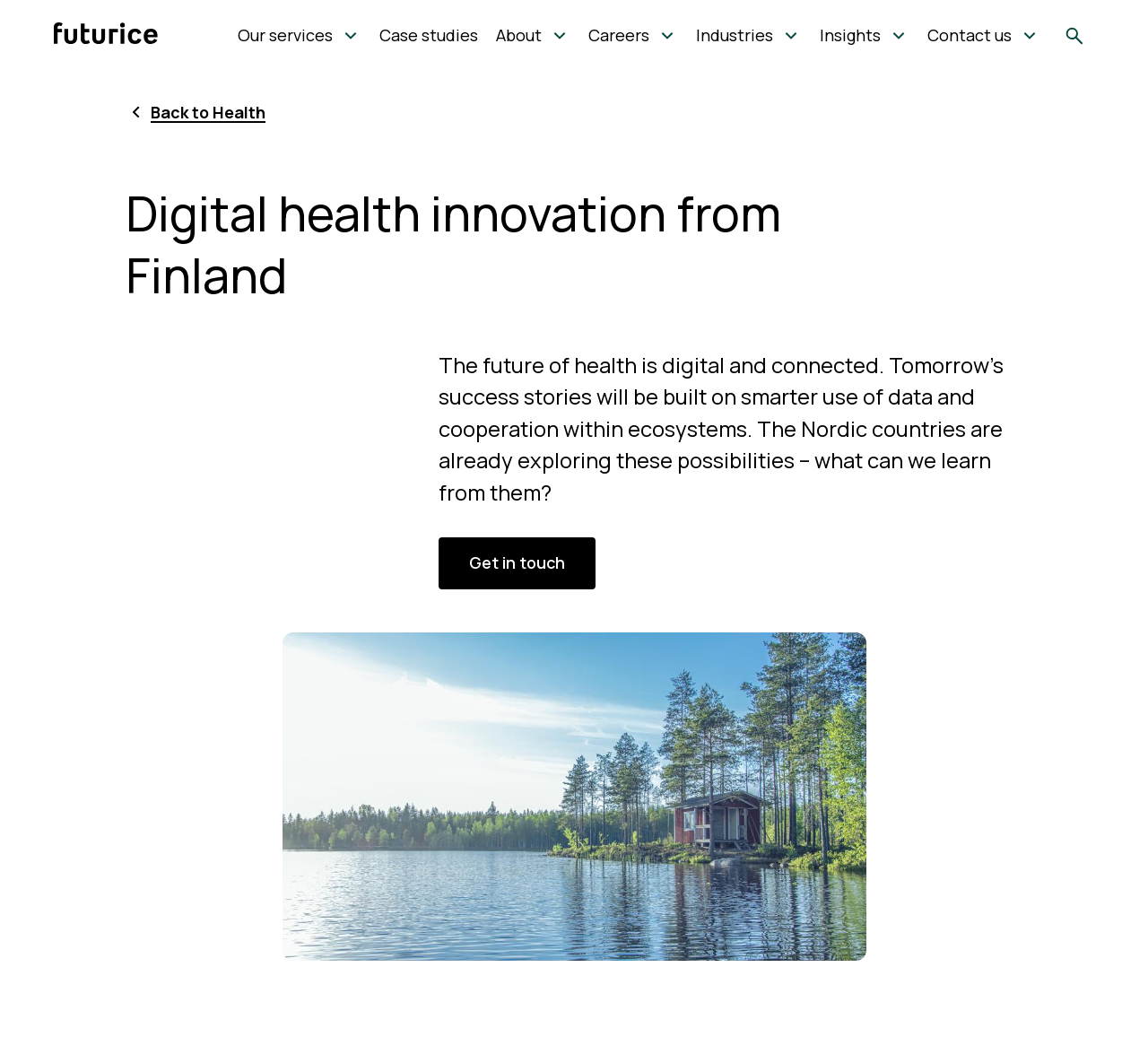Utilize the information from the image to answer the question in detail:
How many submenus are there?

I counted the number of buttons with the 'hasPopup' property set to 'menu' and found 7 submenus. They are associated with the links to 'Our services', 'About', 'Careers', 'Industries', 'Insights', and 'Contact us'.